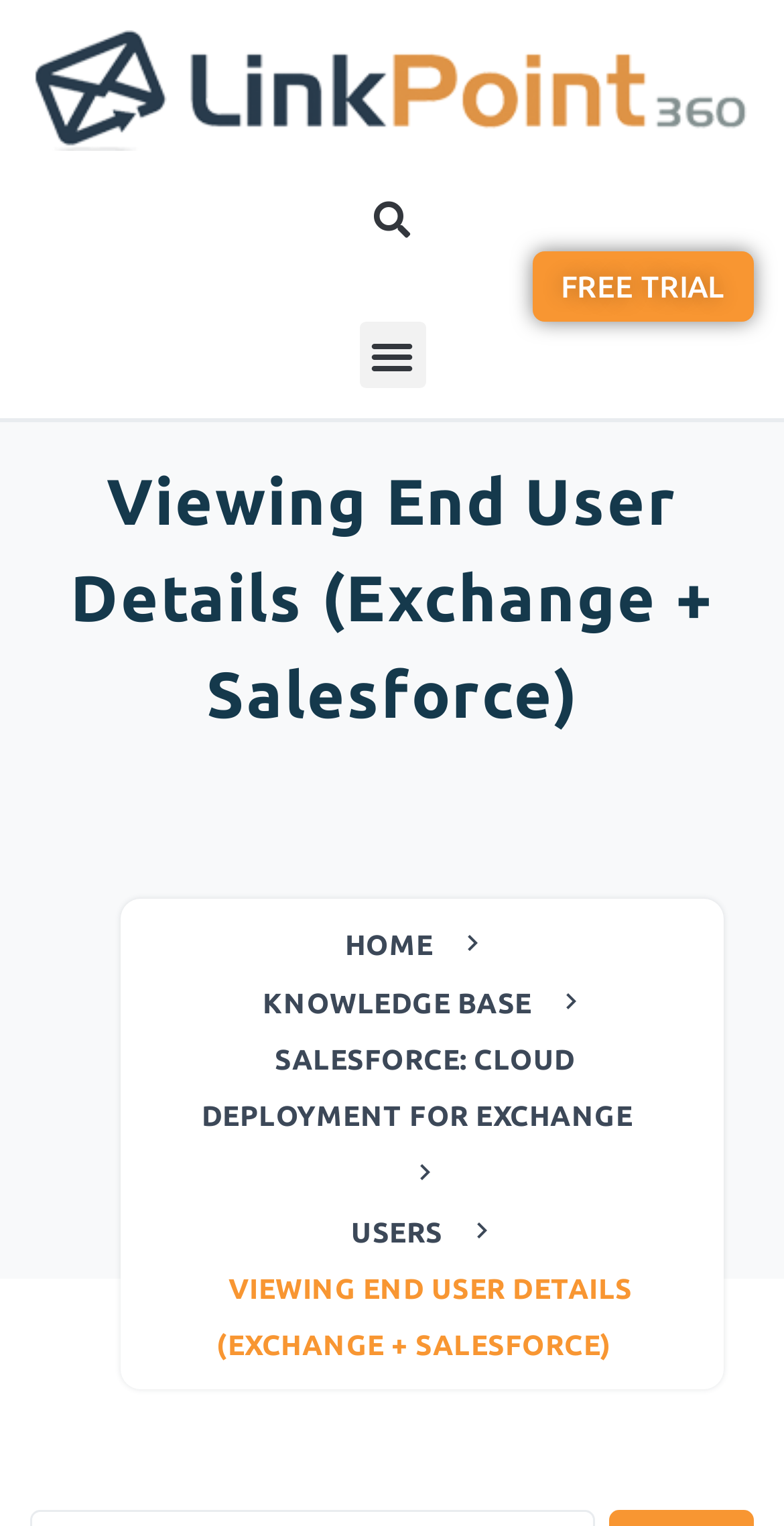Using the format (top-left x, top-left y, bottom-right x, bottom-right y), provide the bounding box coordinates for the described UI element. All values should be floating point numbers between 0 and 1: Search

[0.458, 0.121, 0.542, 0.165]